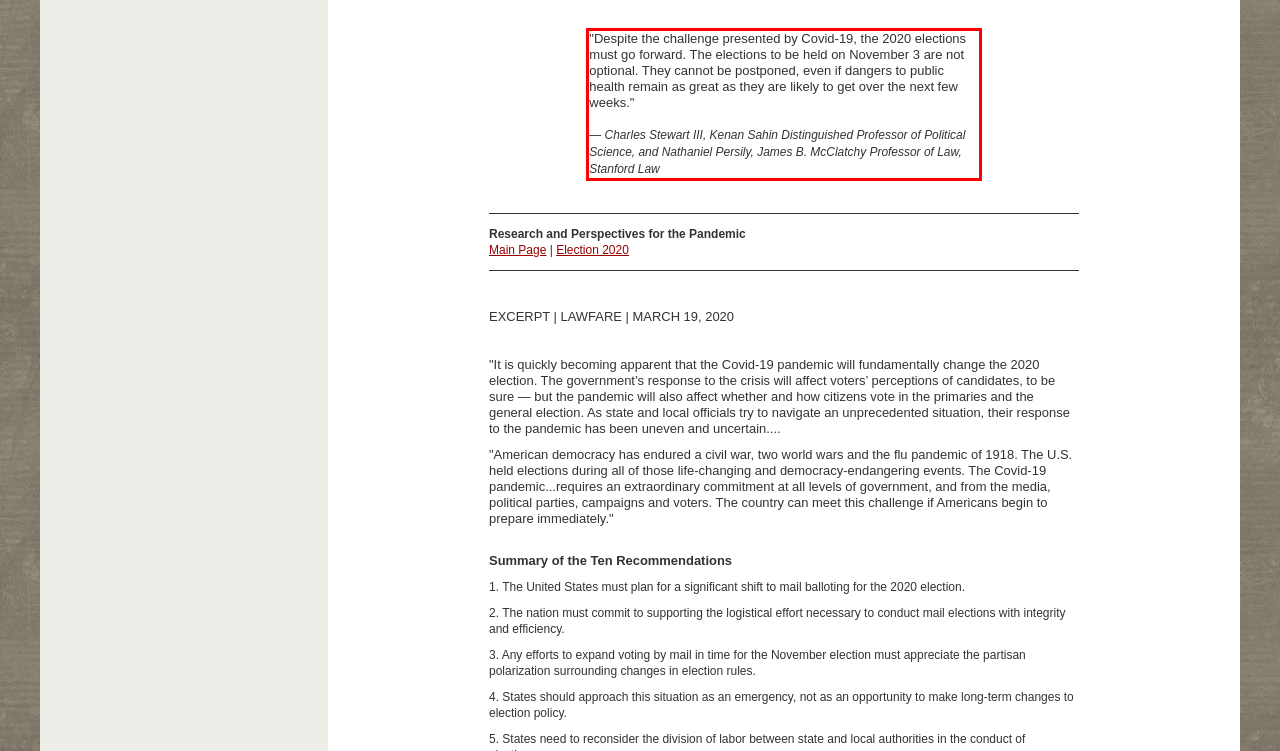Review the screenshot of the webpage and recognize the text inside the red rectangle bounding box. Provide the extracted text content.

"Despite the challenge presented by Covid-19, the 2020 elections must go forward. The elections to be held on November 3 are not optional. They cannot be postponed, even if dangers to public health remain as great as they are likely to get over the next few weeks." — Charles Stewart III, Kenan Sahin Distinguished Professor of Political Science, and Nathaniel Persily, James B. McClatchy Professor of Law, Stanford Law